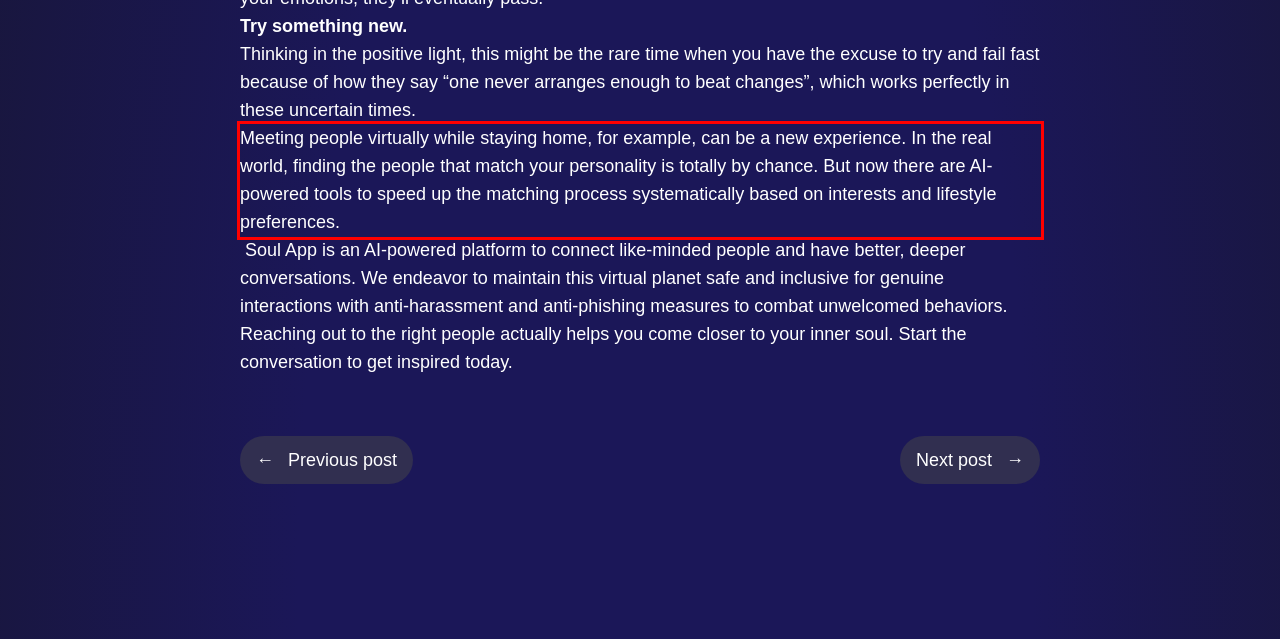Using the webpage screenshot, recognize and capture the text within the red bounding box.

Meeting people virtually while staying home, for example, can be a new experience. In the real world, finding the people that match your personality is totally by chance. But now there are AI-powered tools to speed up the matching process systematically based on interests and lifestyle preferences.